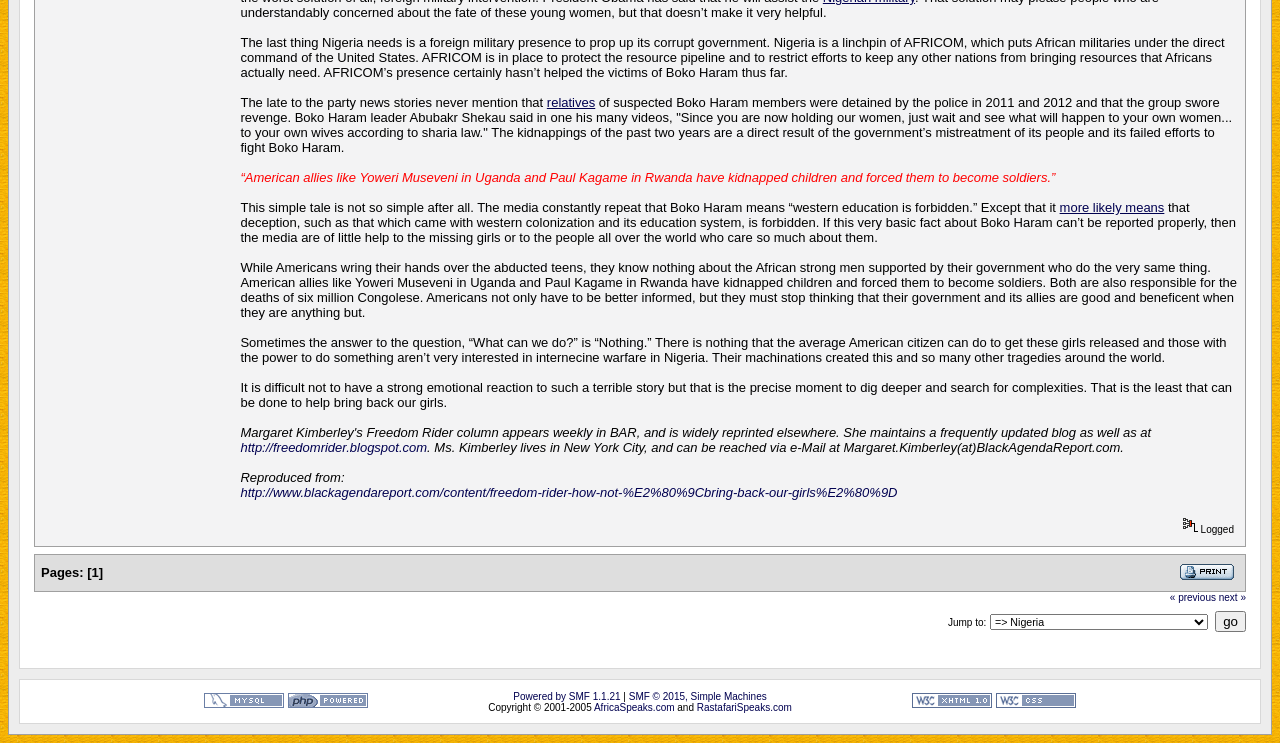Based on the element description, predict the bounding box coordinates (top-left x, top-left y, bottom-right x, bottom-right y) for the UI element in the screenshot: privacy policy

None